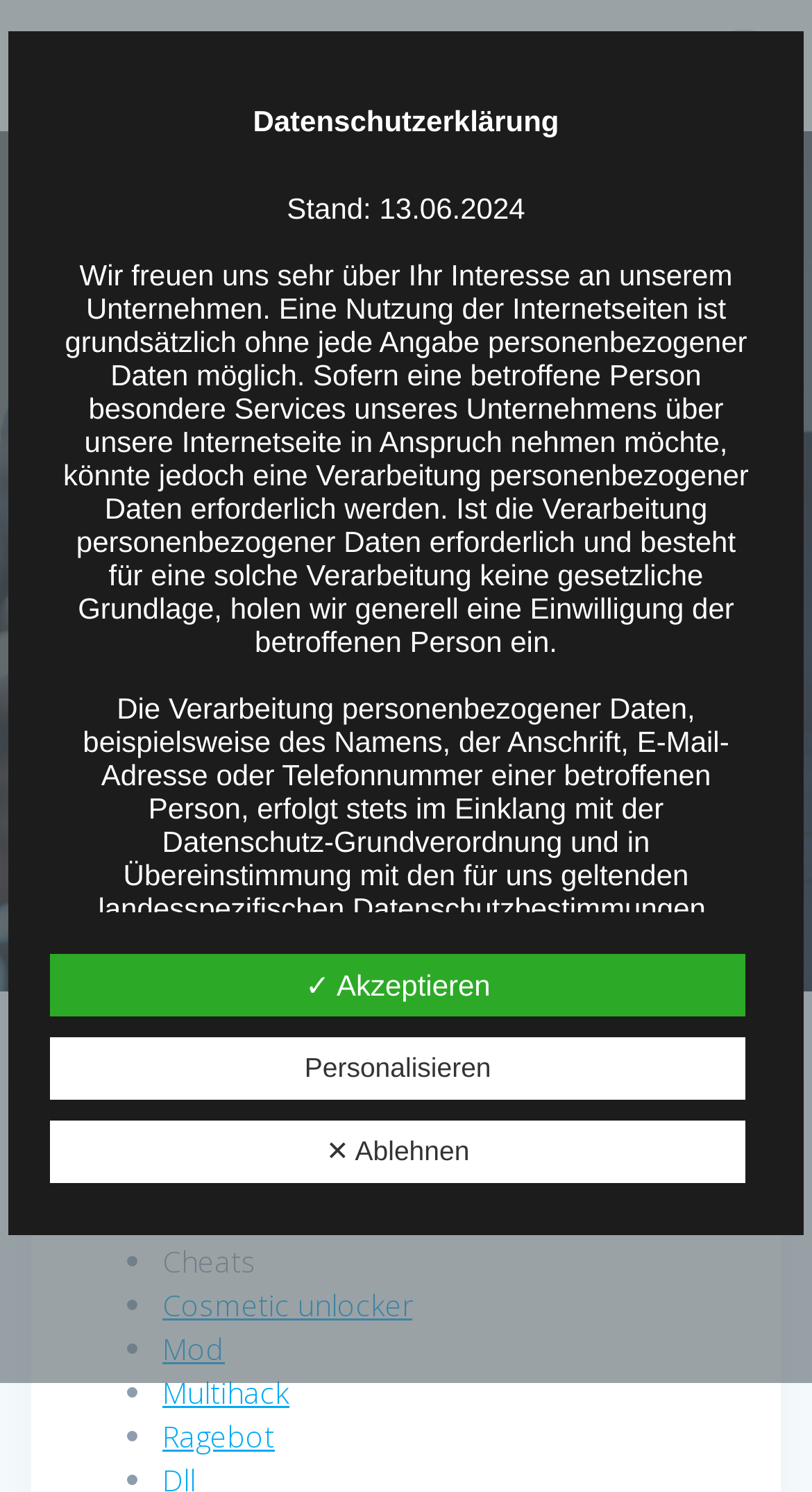Locate the UI element described by Multihack in the provided webpage screenshot. Return the bounding box coordinates in the format (top-left x, top-left y, bottom-right x, bottom-right y), ensuring all values are between 0 and 1.

[0.2, 0.92, 0.356, 0.947]